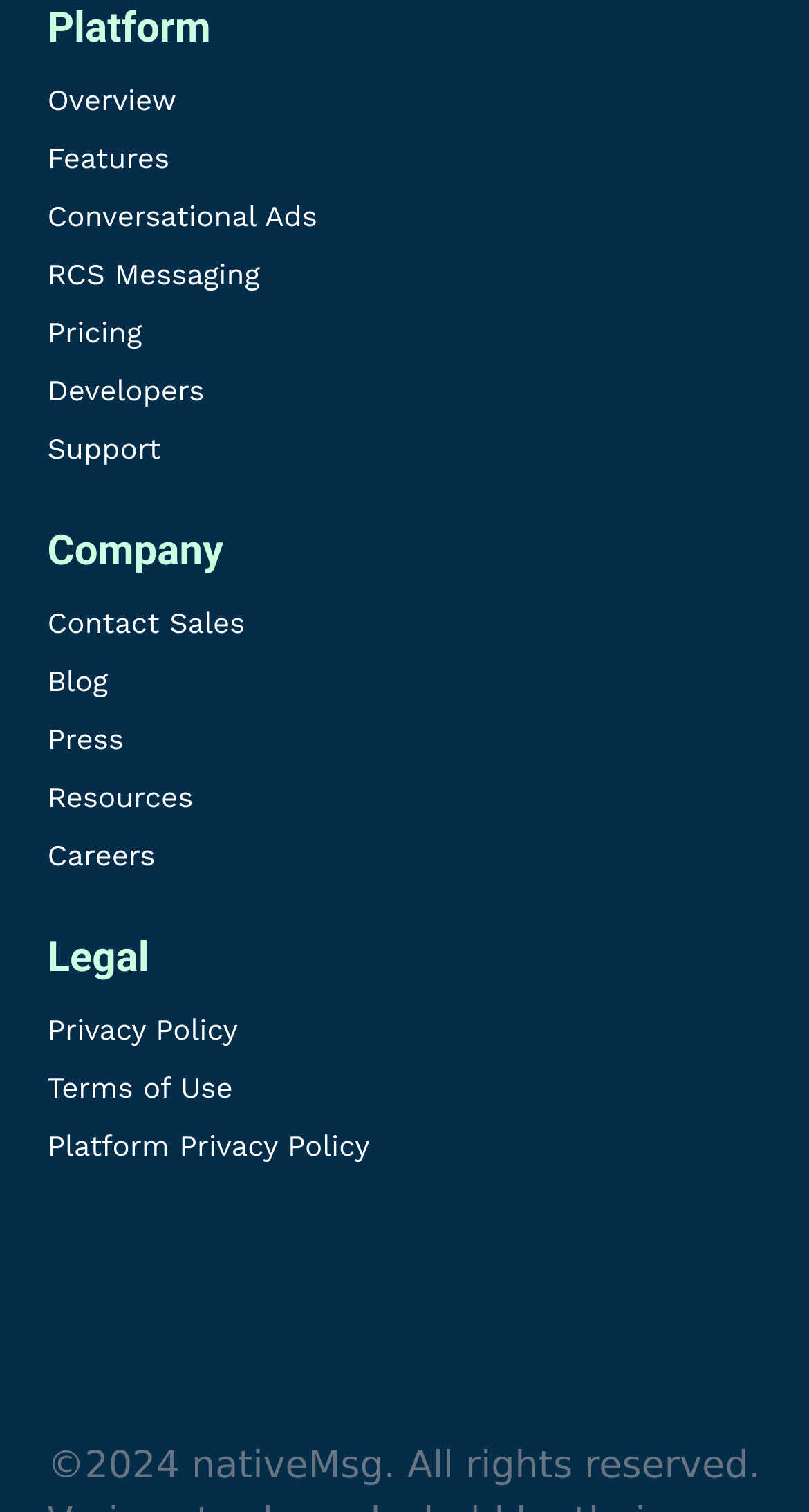How many main navigation links are there?
Please respond to the question with a detailed and thorough explanation.

I counted the number of links in the main navigation bar, which includes 'Platform', 'Overview', 'Features', 'Conversational Ads', 'RCS Messaging', 'Pricing', 'Developers', 'Support', 'Company', 'Contact Sales', 'Blog', 'Press', and 'Resources'.